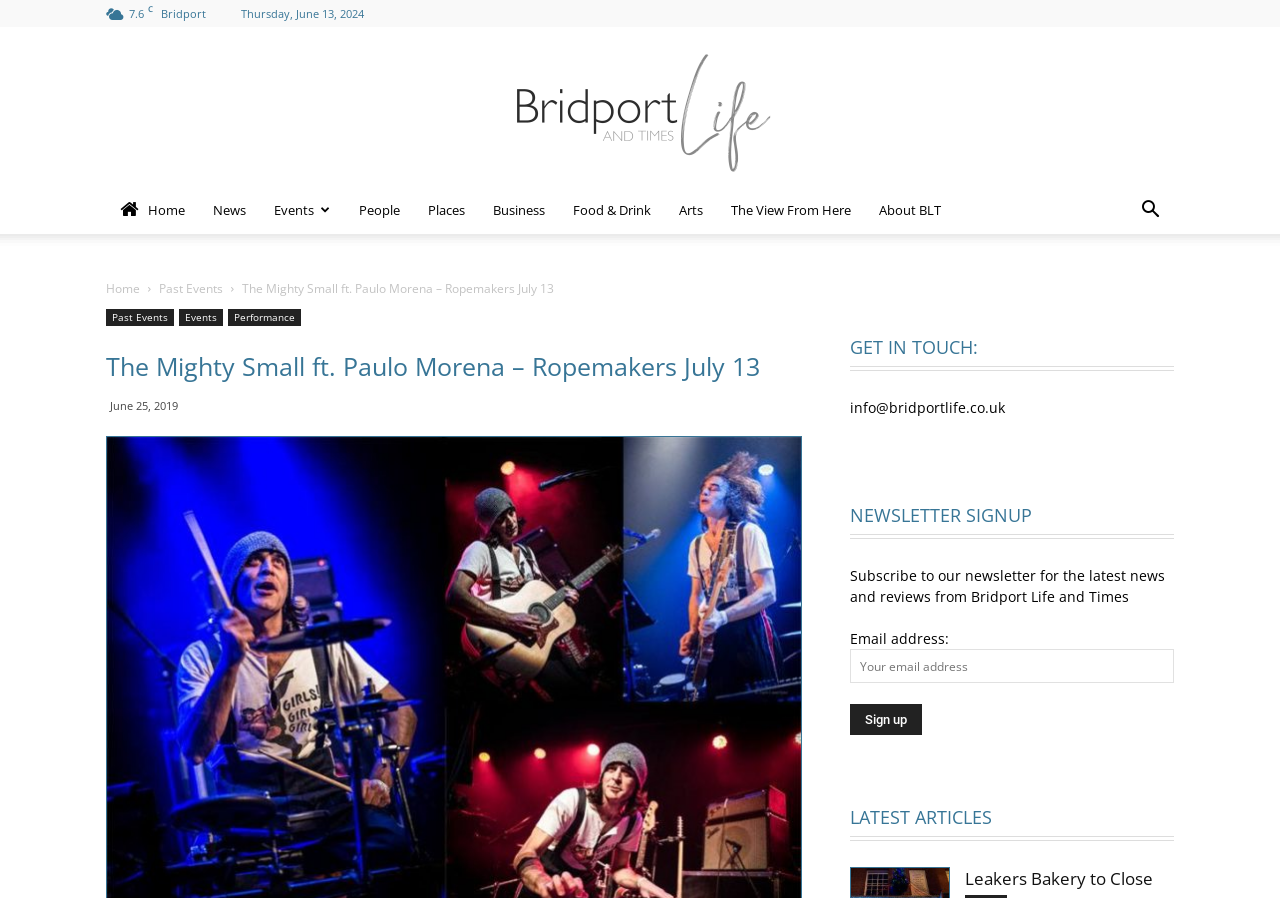Give a one-word or short phrase answer to the question: 
What is the email address to contact?

info@bridportlife.co.uk